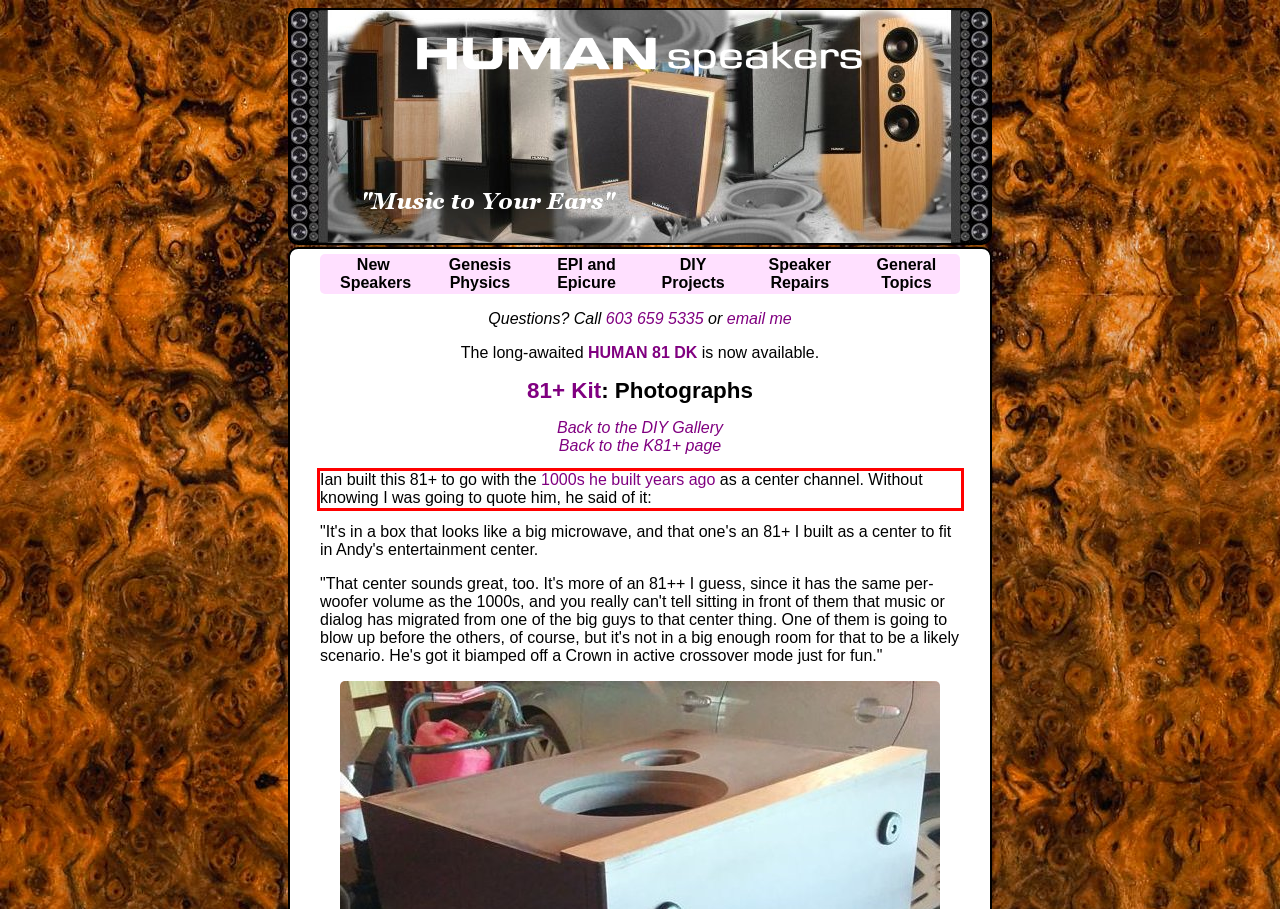Analyze the screenshot of the webpage and extract the text from the UI element that is inside the red bounding box.

Ian built this 81+ to go with the 1000s he built years ago as a center channel. Without knowing I was going to quote him, he said of it: